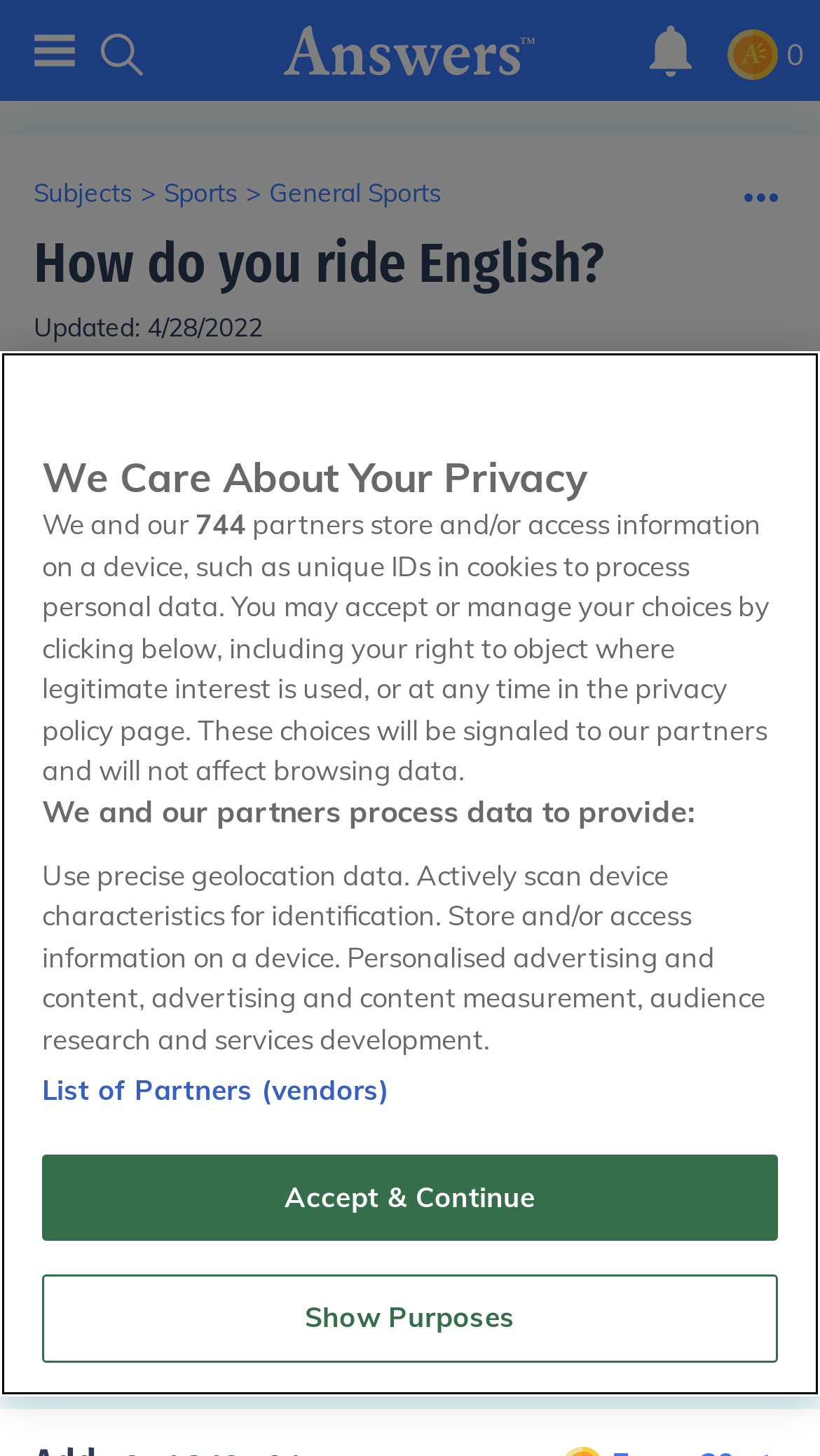Pinpoint the bounding box coordinates of the element that must be clicked to accomplish the following instruction: "Click the 'down vote' button". The coordinates should be in the format of four float numbers between 0 and 1, i.e., [left, top, right, bottom].

[0.51, 0.727, 0.959, 0.773]